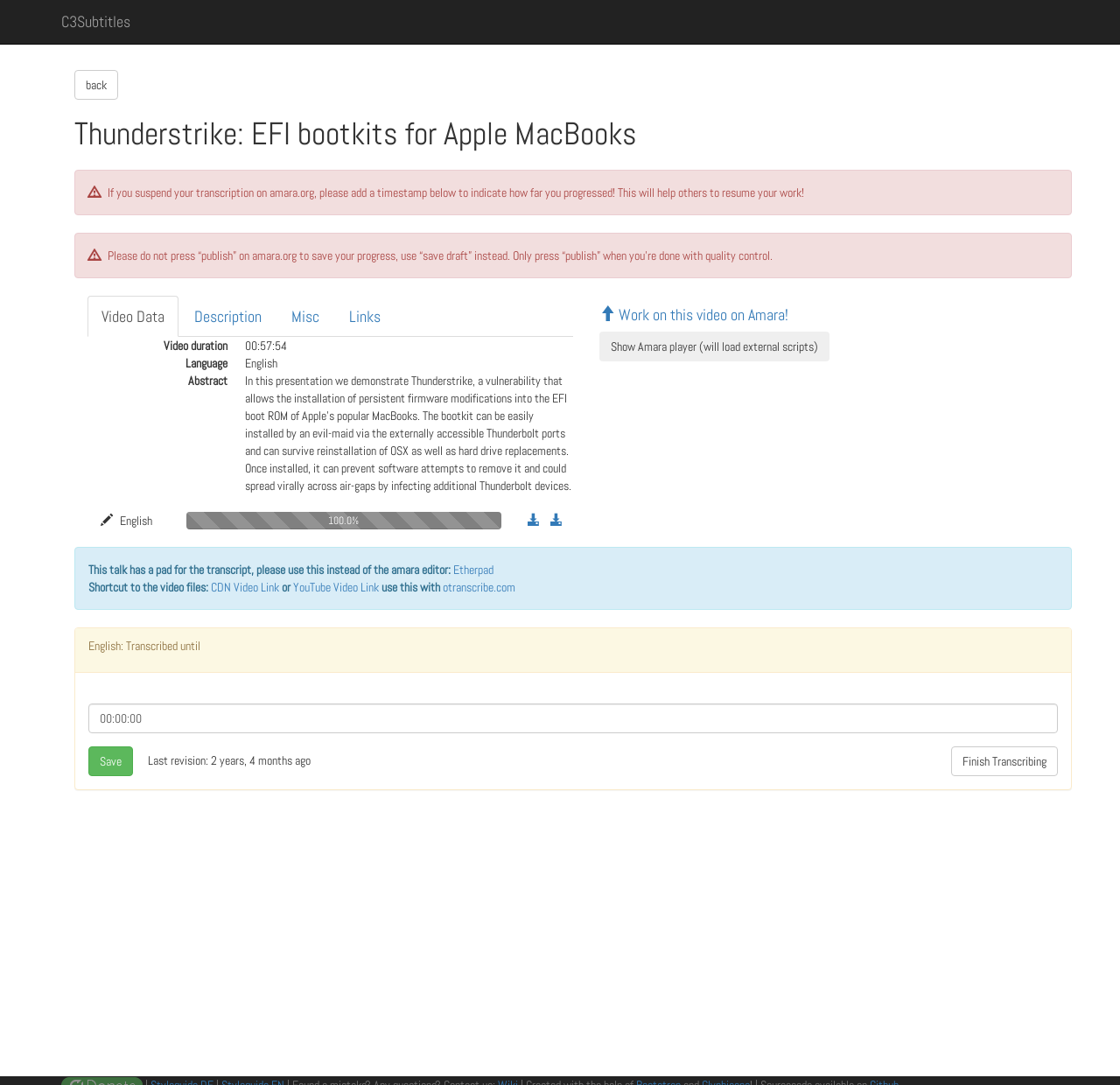Find the bounding box coordinates of the element's region that should be clicked in order to follow the given instruction: "Click on the 'Work on this video on Amara!' link". The coordinates should consist of four float numbers between 0 and 1, i.e., [left, top, right, bottom].

[0.535, 0.28, 0.704, 0.299]